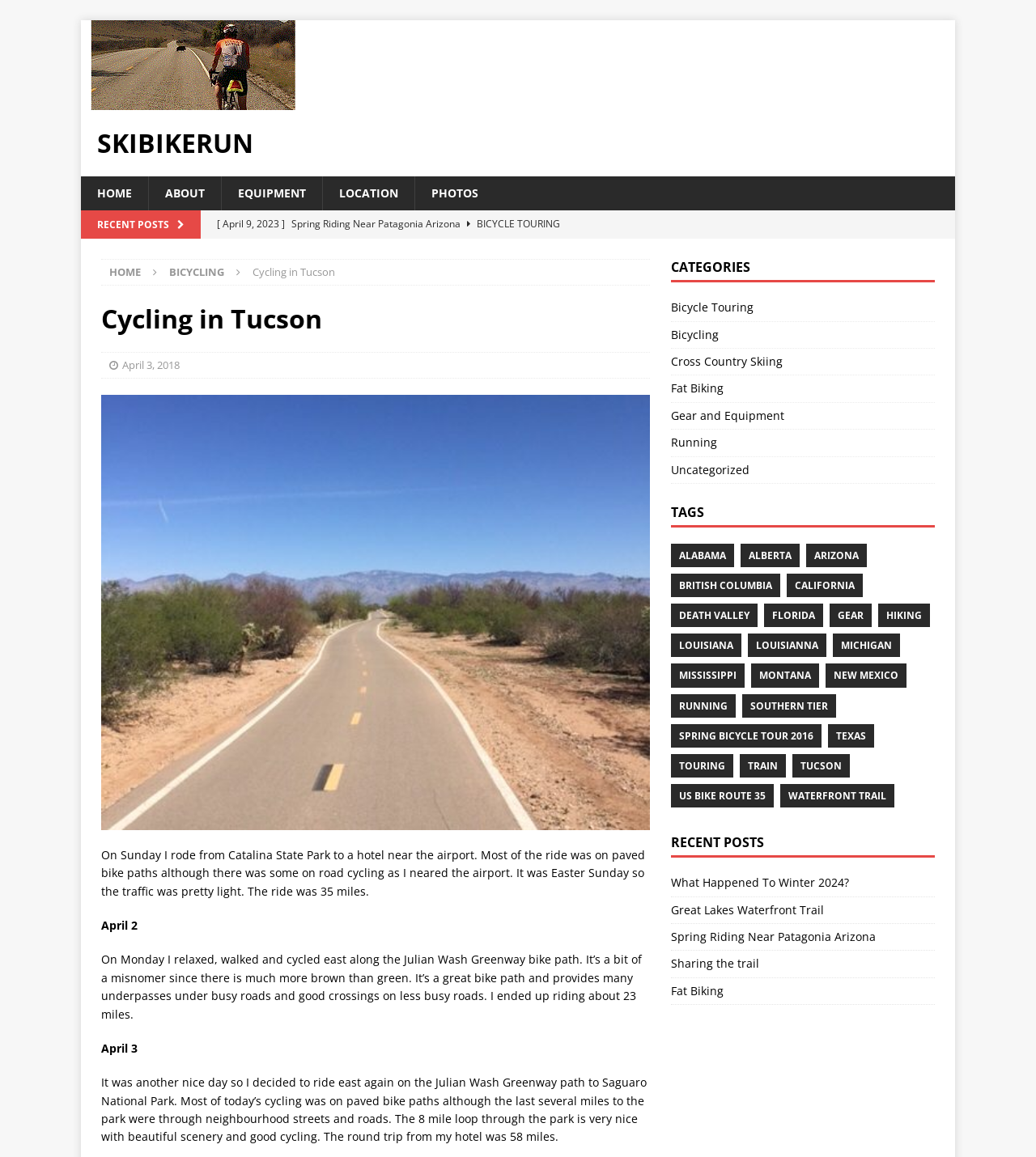How many links are there in the 'TAGS' section?
Refer to the image and answer the question using a single word or phrase.

20